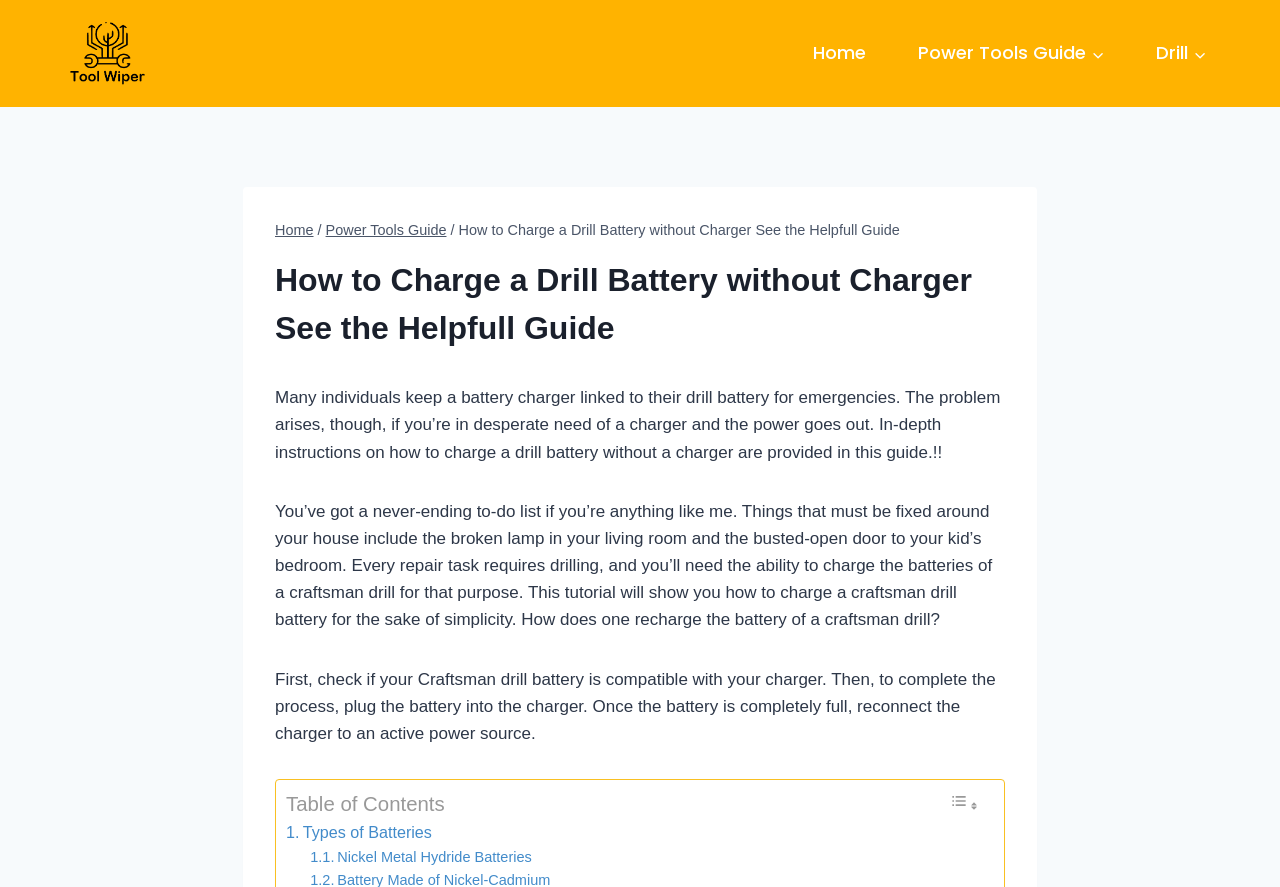Find the bounding box coordinates for the HTML element described as: "Home". The coordinates should consist of four float values between 0 and 1, i.e., [left, top, right, bottom].

[0.215, 0.25, 0.245, 0.268]